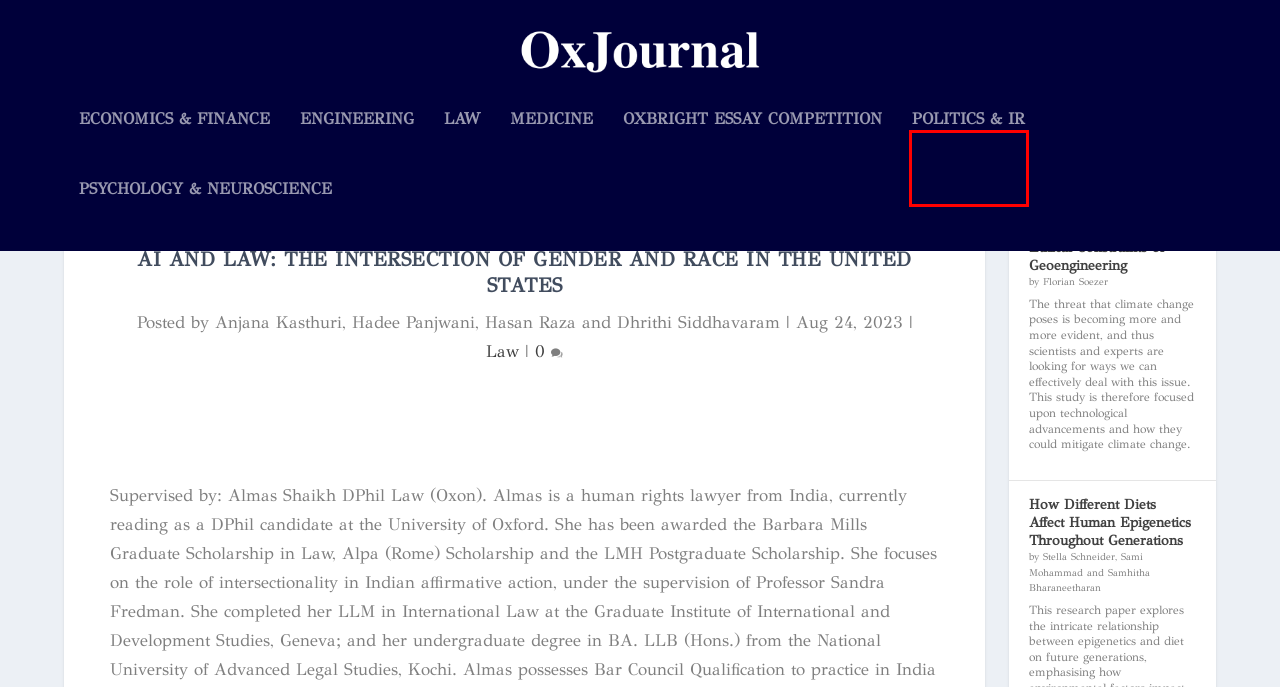Observe the webpage screenshot and focus on the red bounding box surrounding a UI element. Choose the most appropriate webpage description that corresponds to the new webpage after clicking the element in the bounding box. Here are the candidates:
A. Medicine | OxJournal
B. How Different Diets Affect Human Epigenetics Throughout Generations | OxJournal
C. Law | OxJournal
D. Psychology & Neuroscience | OxJournal
E. An assessment of the Benefits, Risks and Ethical Constraints of Geoengineering | OxJournal
F. OxBright Essay Competition | OxJournal
G. Economics & Finance | OxJournal
H. Politics & IR | OxJournal

H